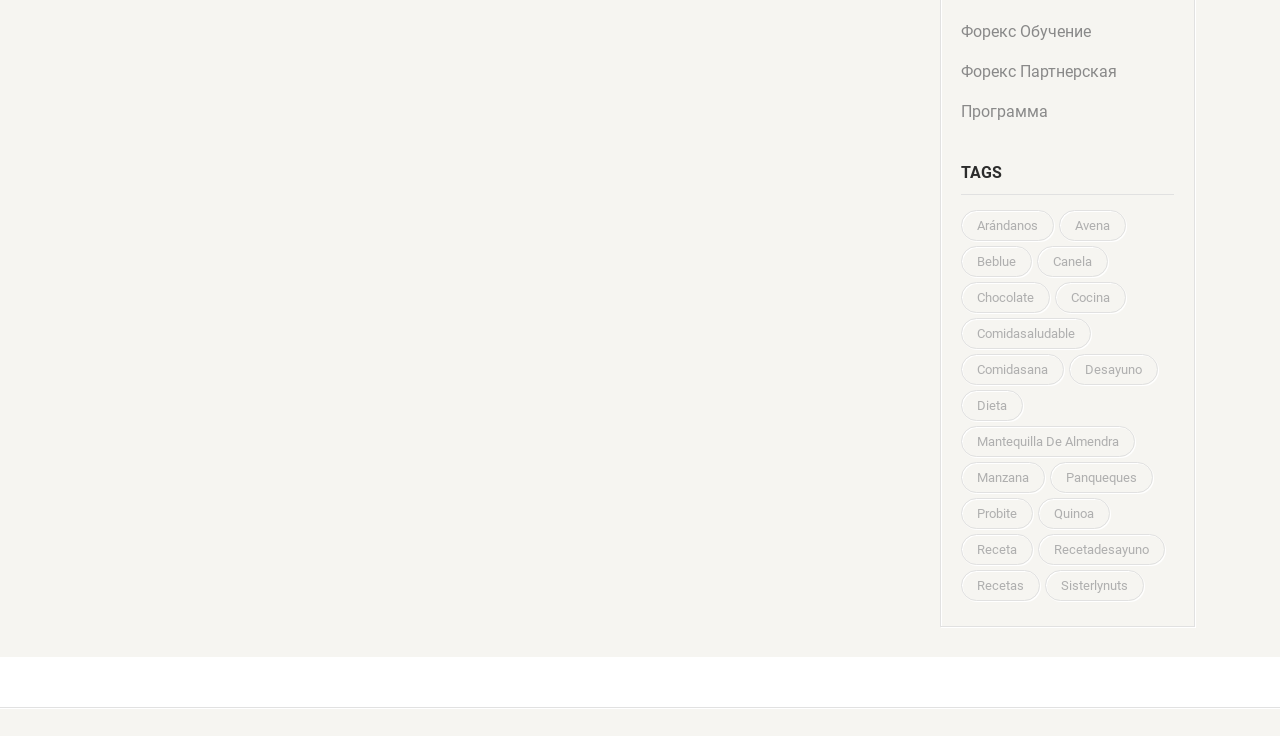Please find the bounding box coordinates of the element that you should click to achieve the following instruction: "search for something". The coordinates should be presented as four float numbers between 0 and 1: [left, top, right, bottom].

None